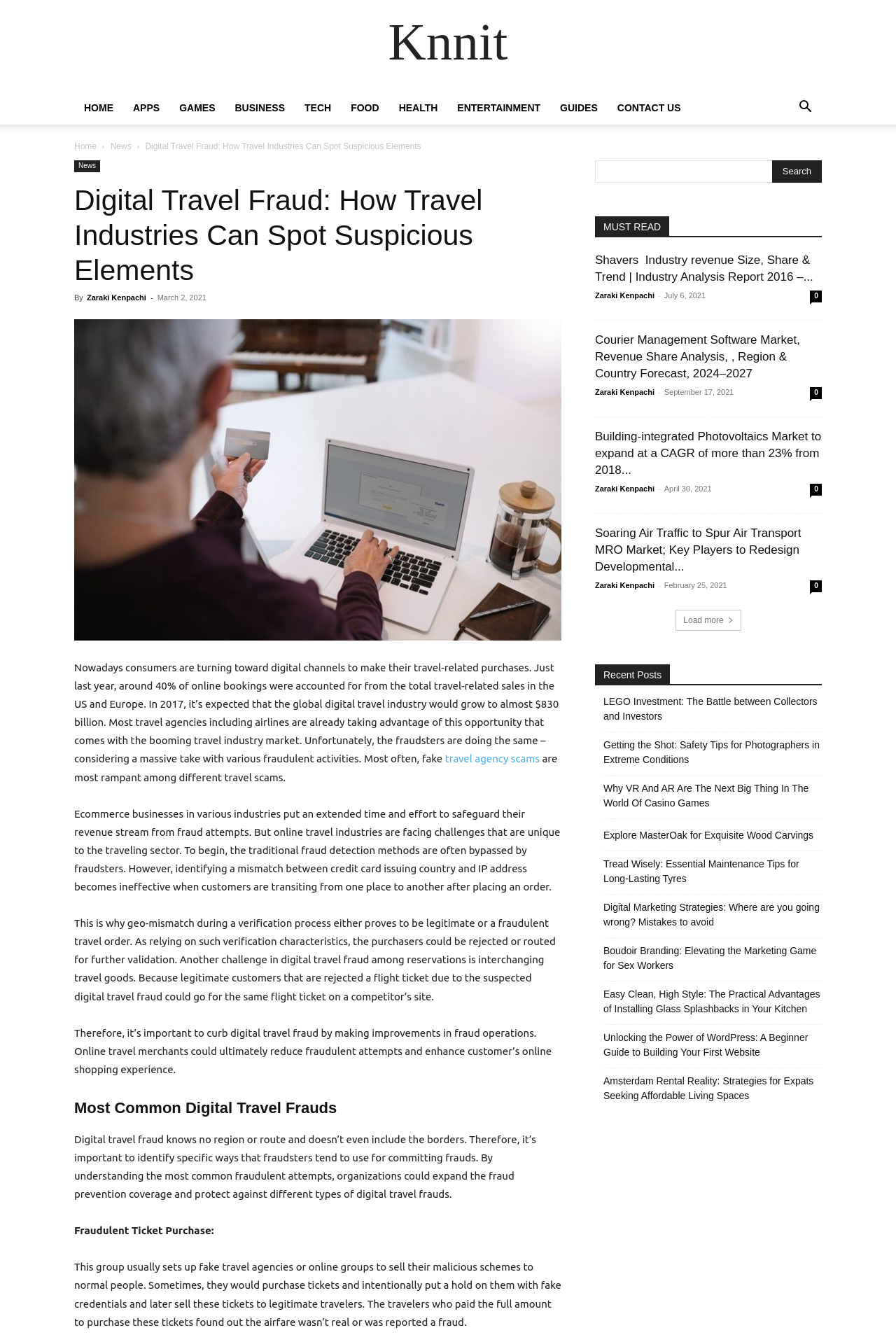Please provide a detailed answer to the question below by examining the image:
How many categories are in the top navigation menu?

I counted the number of links in the top navigation menu, which are HOME, APPS, GAMES, BUSINESS, TECH, FOOD, HEALTH, ENTERTAINMENT, and GUIDES, and found that there are 9 categories.